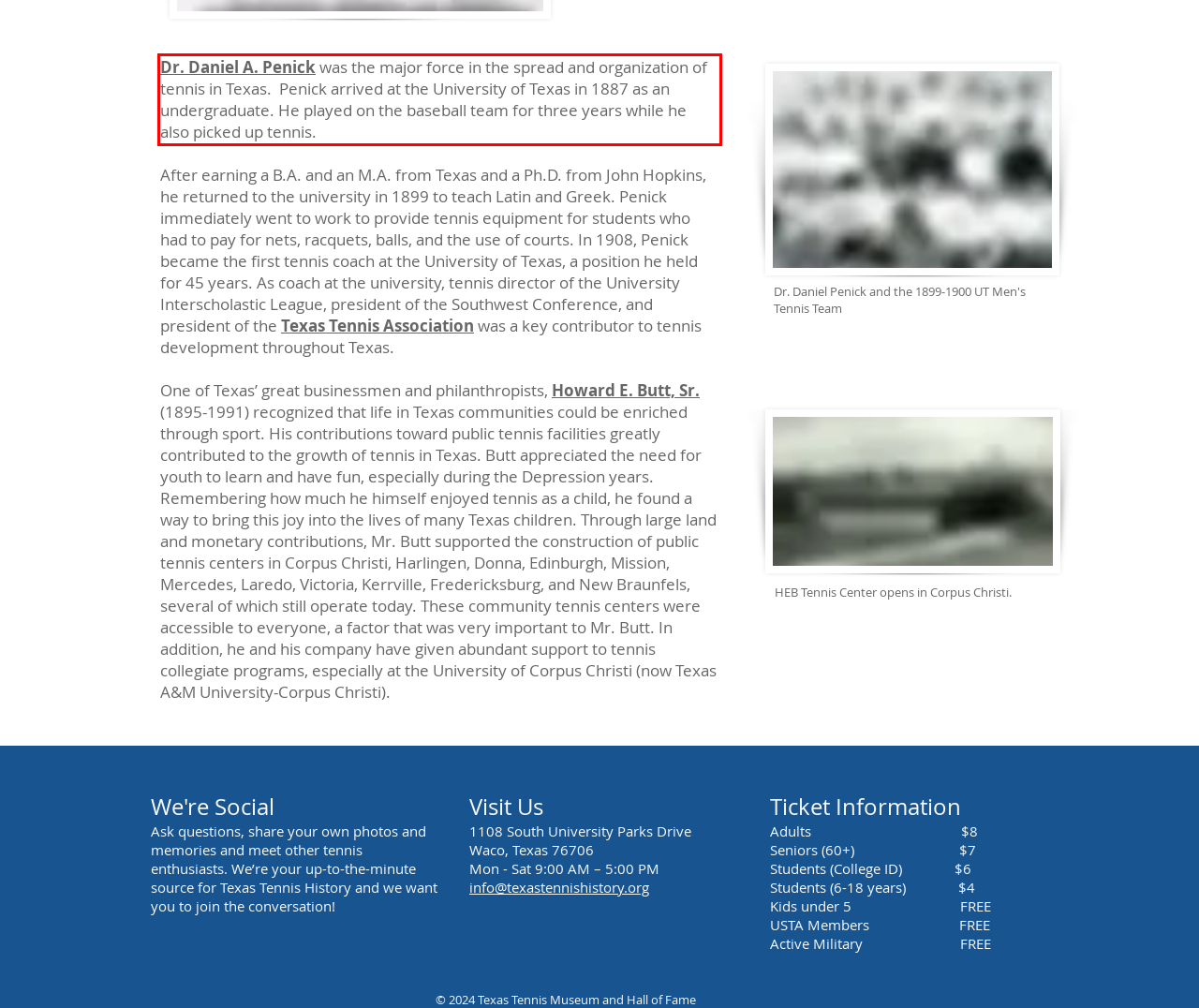The screenshot provided shows a webpage with a red bounding box. Apply OCR to the text within this red bounding box and provide the extracted content.

Dr. Daniel A. Penick was the major force in the spread and organization of tennis in Texas. Penick arrived at the University of Texas in 1887 as an undergraduate. He played on the baseball team for three years while he also picked up tennis.